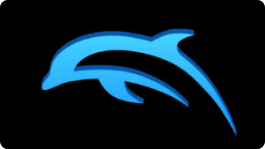Using the image as a reference, answer the following question in as much detail as possible:
What is the background color of the logo?

The caption describes the logo as having a stylized blue dolphin set against a sleek black background, which clearly indicates that the background color of the logo is black.